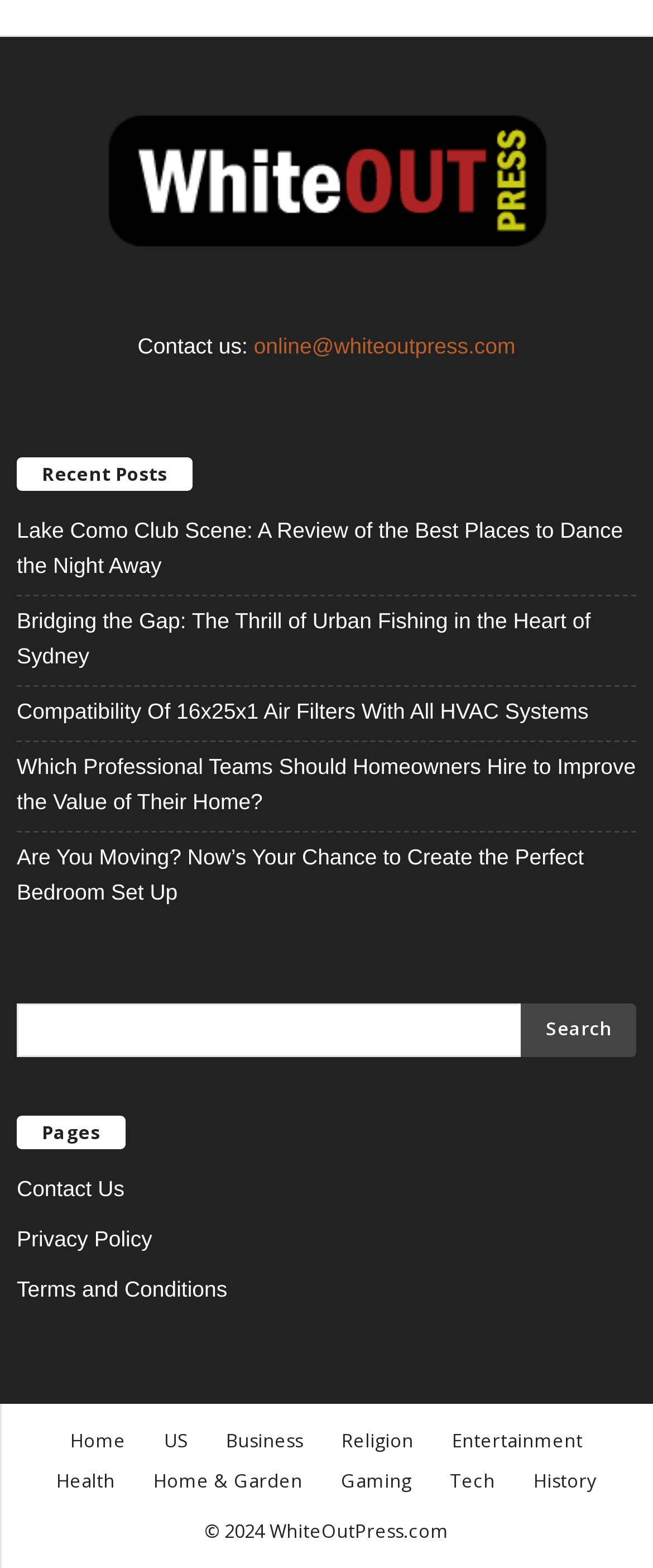What is the website's contact email?
Provide a thorough and detailed answer to the question.

The contact email can be found in the top section of the webpage, where it says 'Contact us:' followed by a link with the email address 'online@whiteoutpress.com'.